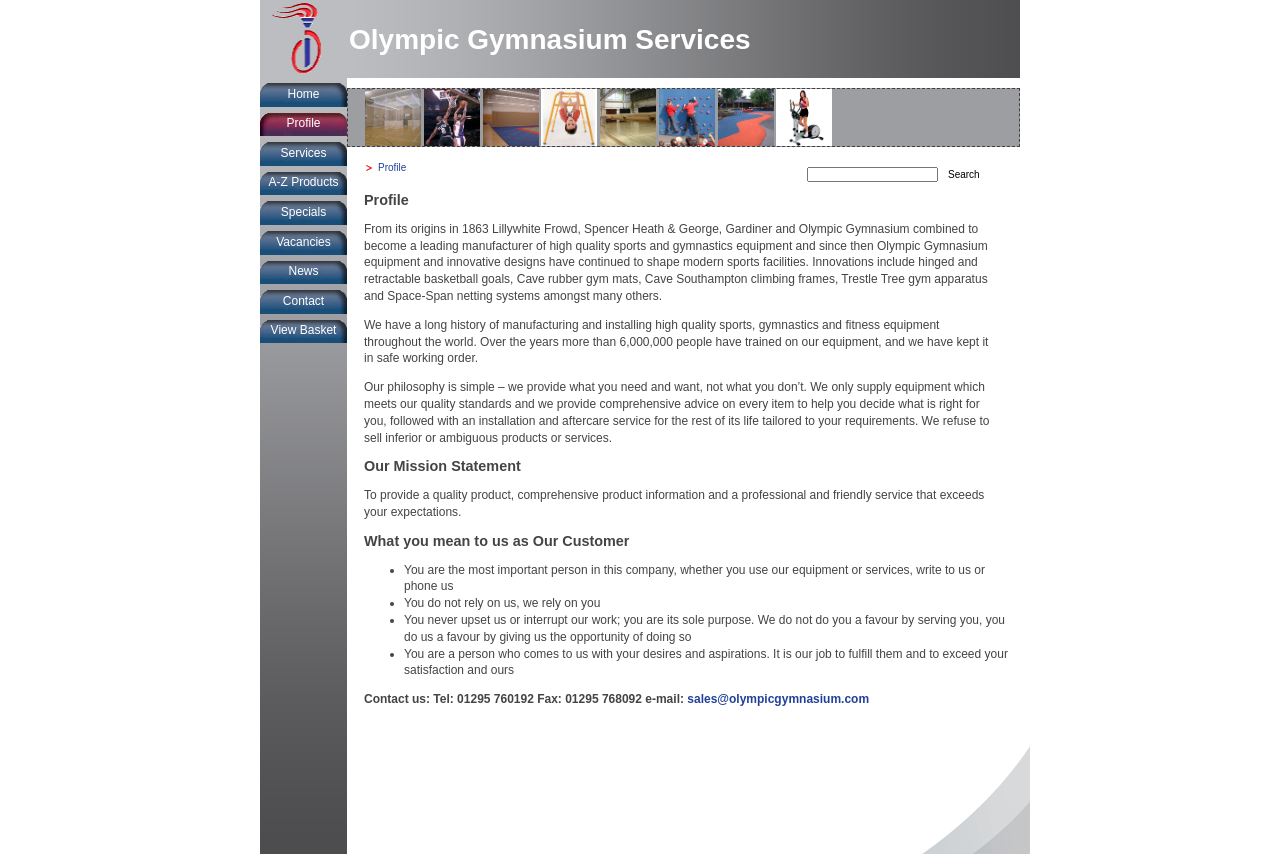Pinpoint the bounding box coordinates of the clickable element needed to complete the instruction: "Click the 'Home' link". The coordinates should be provided as four float numbers between 0 and 1: [left, top, right, bottom].

None